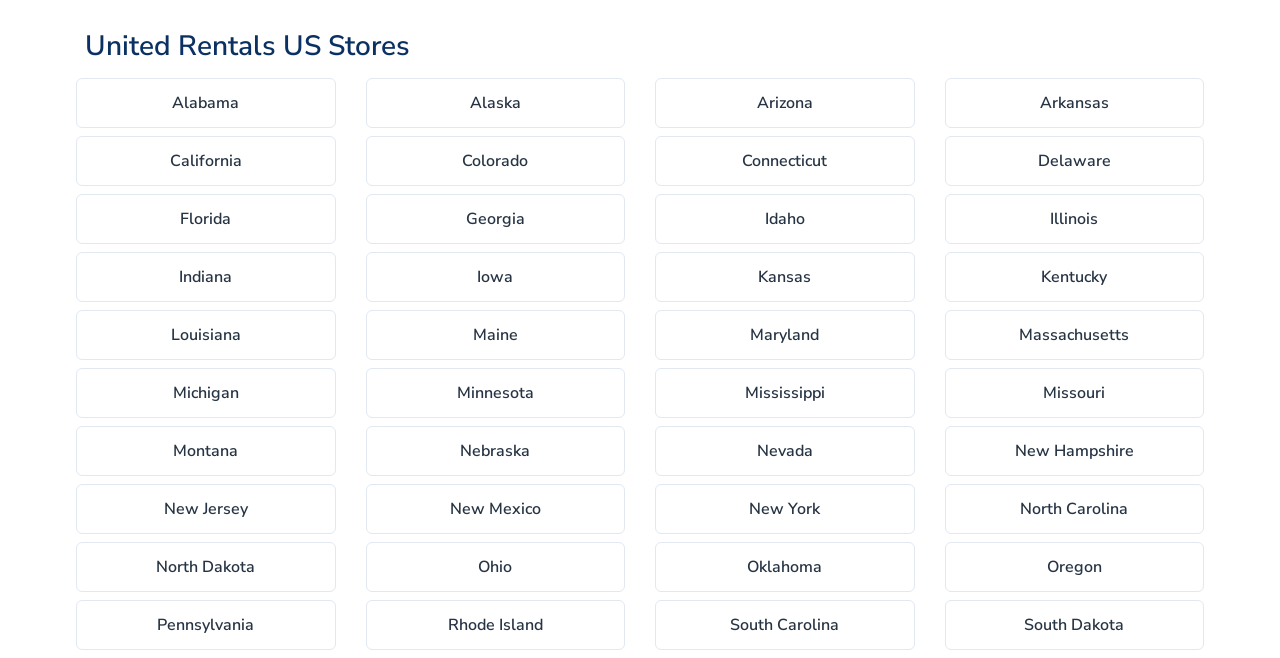Locate the bounding box coordinates of the UI element described by: "California". Provide the coordinates as four float numbers between 0 and 1, formatted as [left, top, right, bottom].

[0.059, 0.207, 0.262, 0.283]